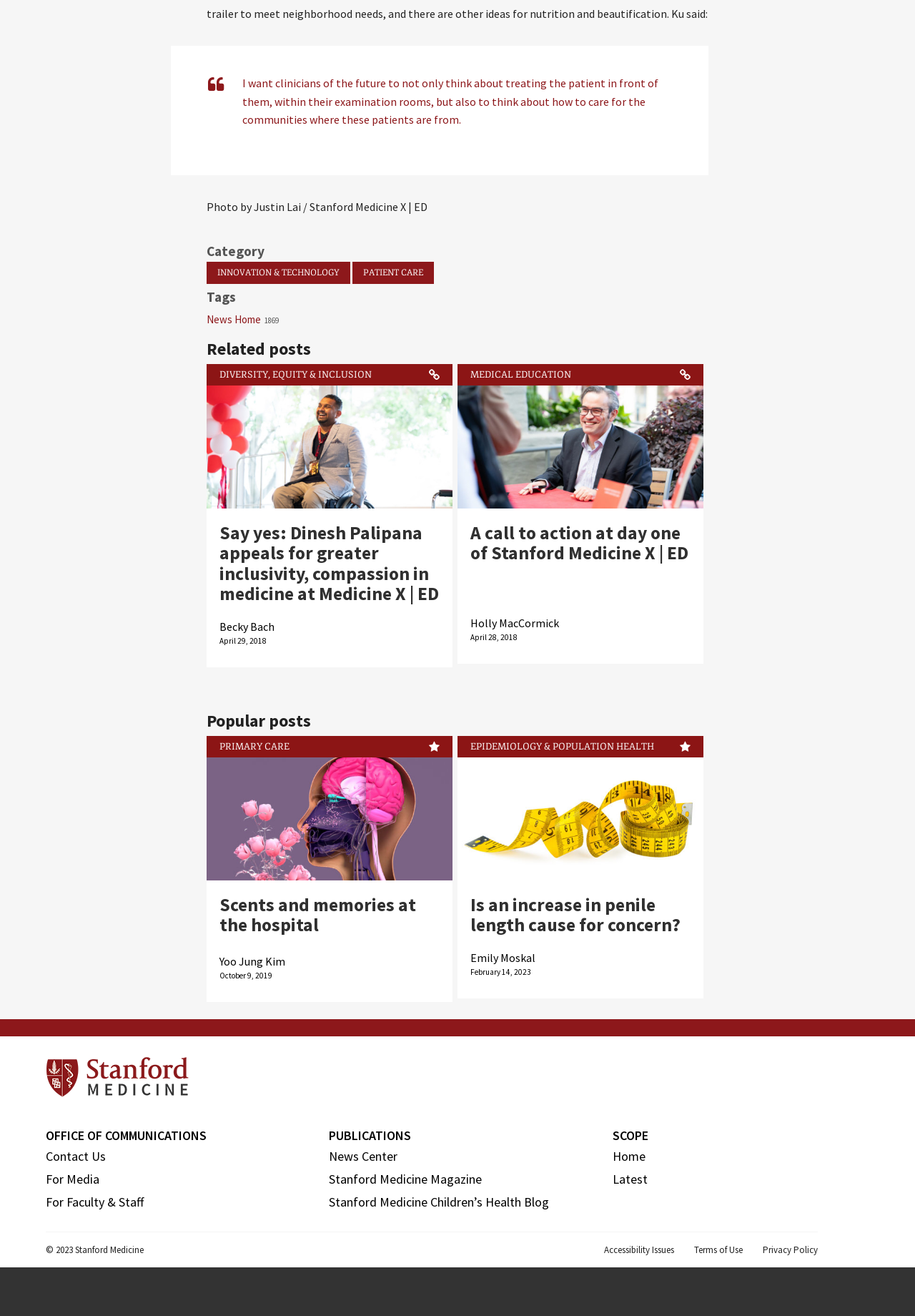Specify the bounding box coordinates of the area to click in order to follow the given instruction: "Read the 'Scents and memories at the hospital' article."

[0.24, 0.68, 0.48, 0.71]